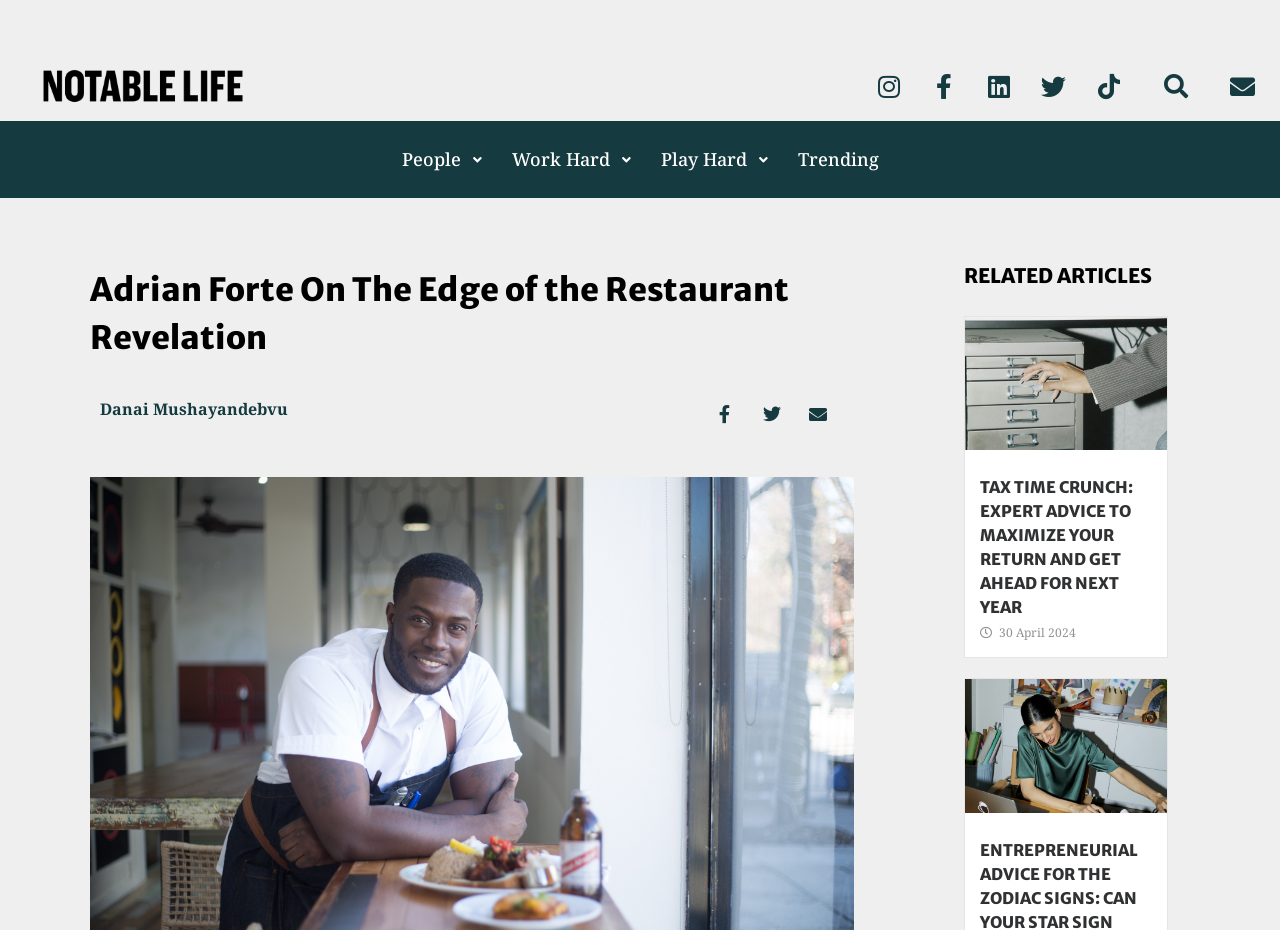Can you specify the bounding box coordinates for the region that should be clicked to fulfill this instruction: "Read trending articles".

[0.611, 0.141, 0.686, 0.202]